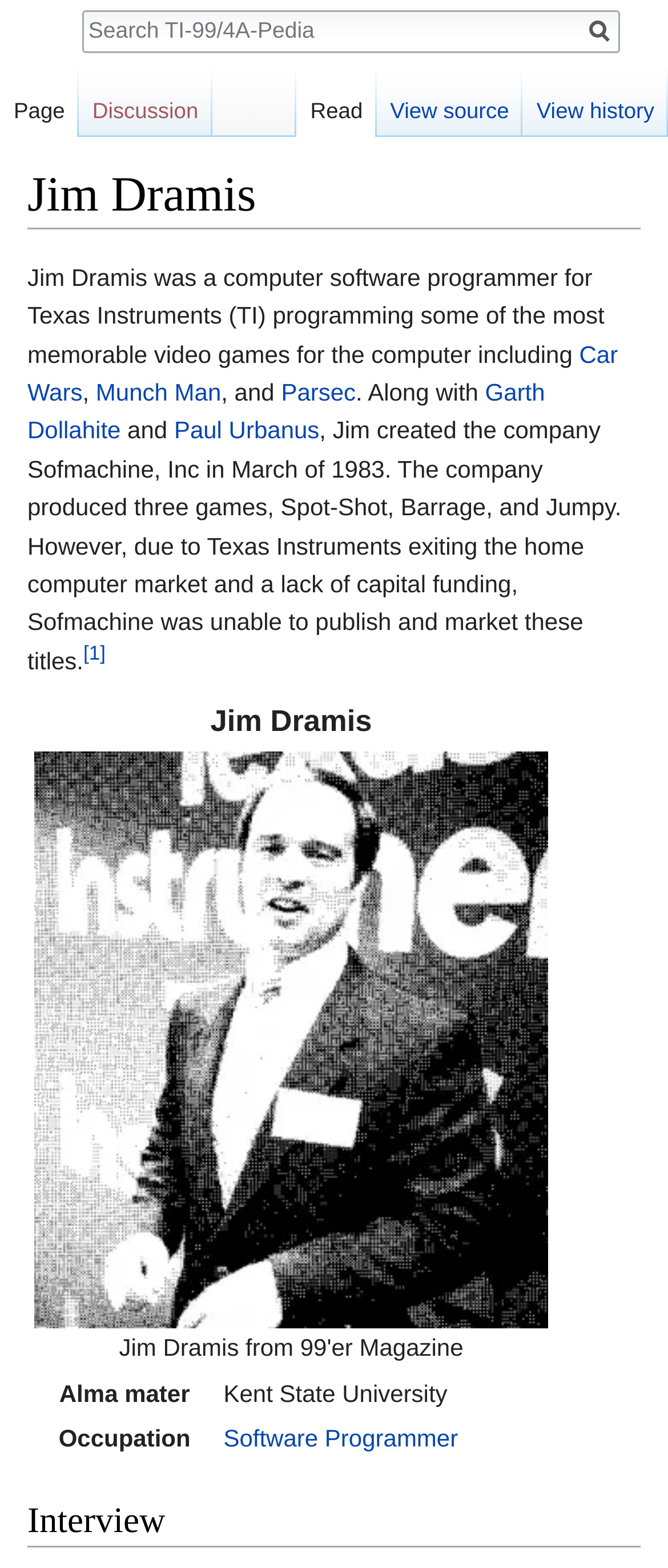How many games did Sofmachine, Inc produce?
Please provide a single word or phrase as the answer based on the screenshot.

Three